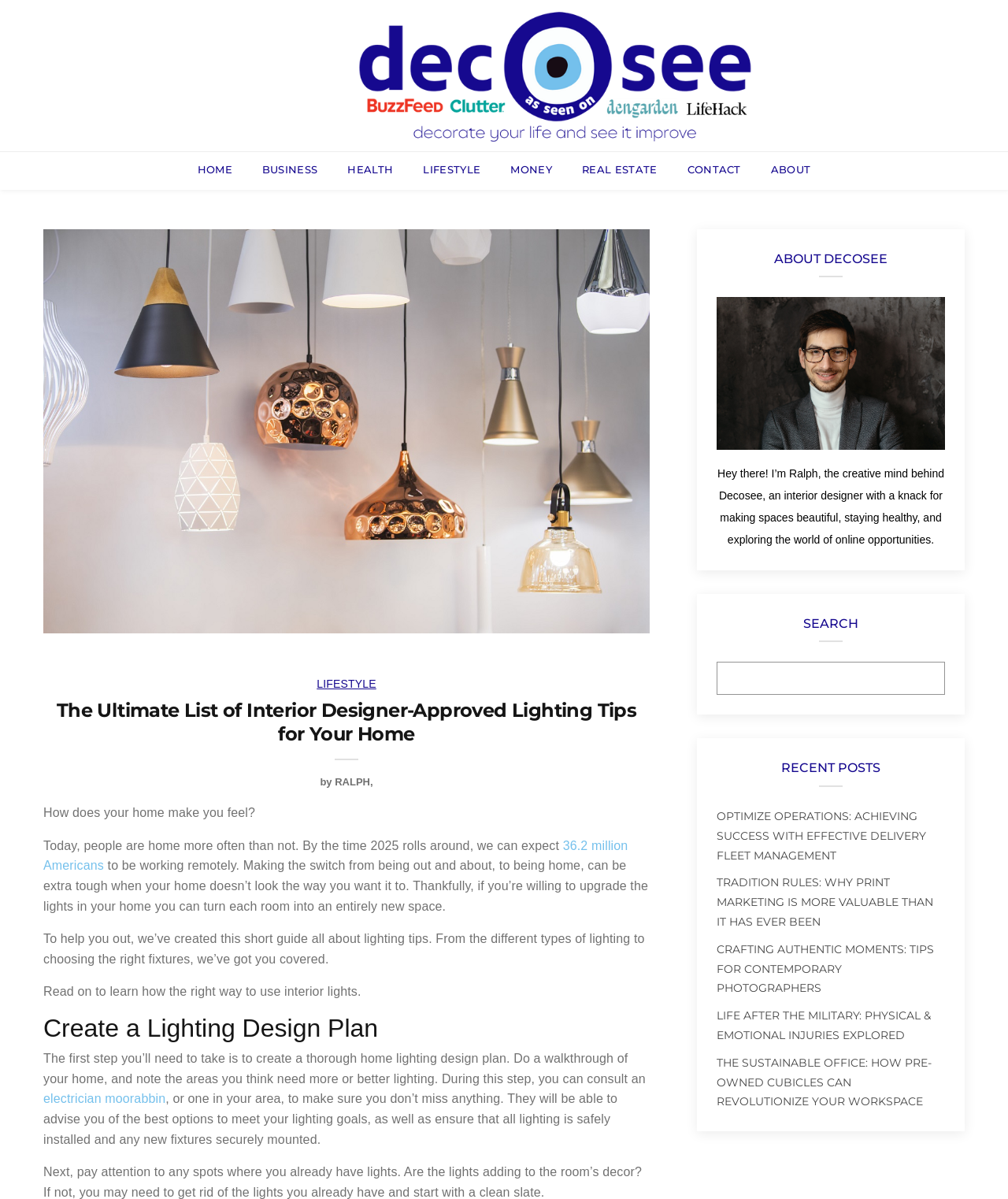Based on what you see in the screenshot, provide a thorough answer to this question: Who is the author of the article?

The author of the article can be found in the section that says 'The Ultimate List of Interior Designer-Approved Lighting Tips for Your Home'. Below this heading, there is a text that says 'by Ralph', which indicates that Ralph is the author of the article.